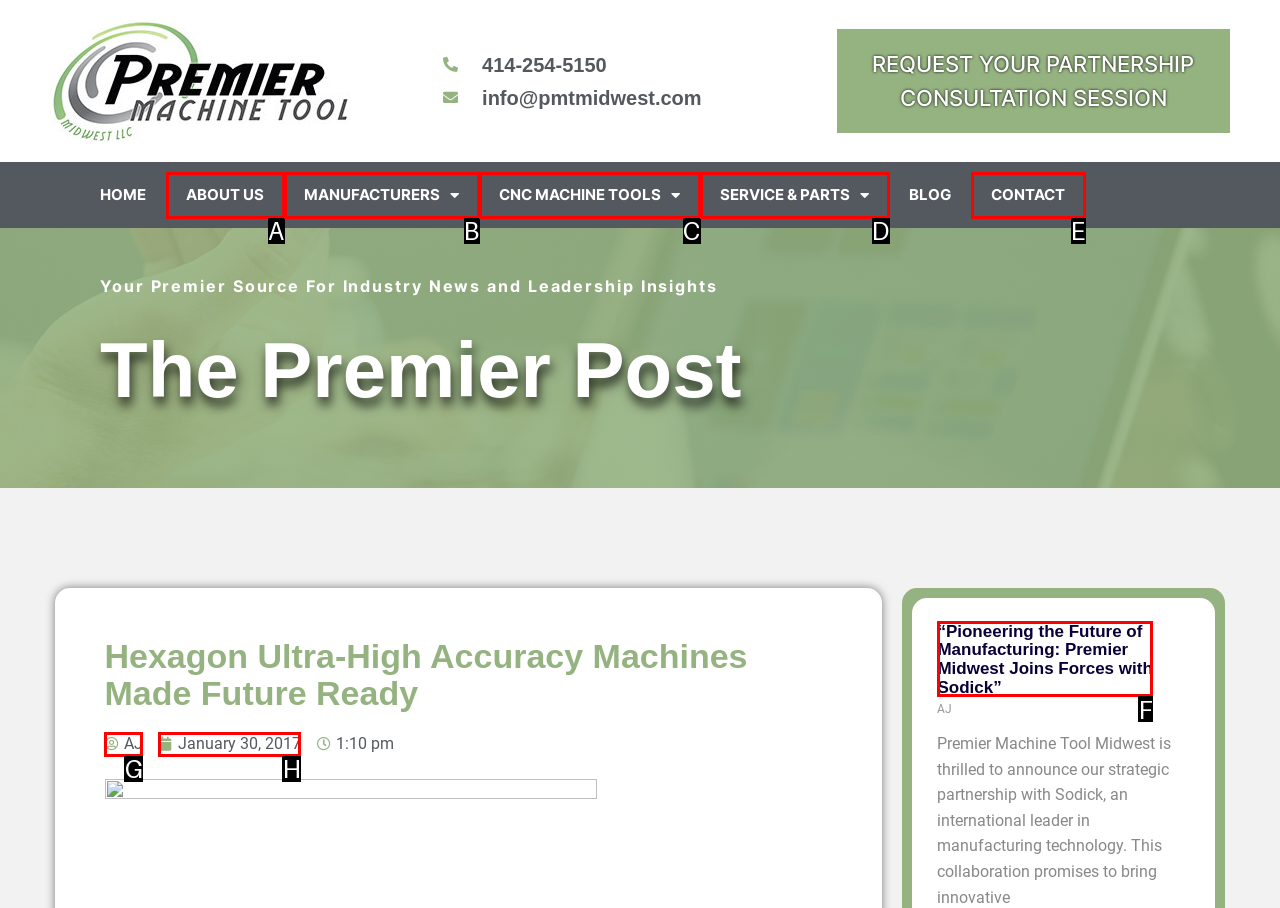Identify the HTML element that corresponds to the following description: CNC Machine Tools. Provide the letter of the correct option from the presented choices.

C